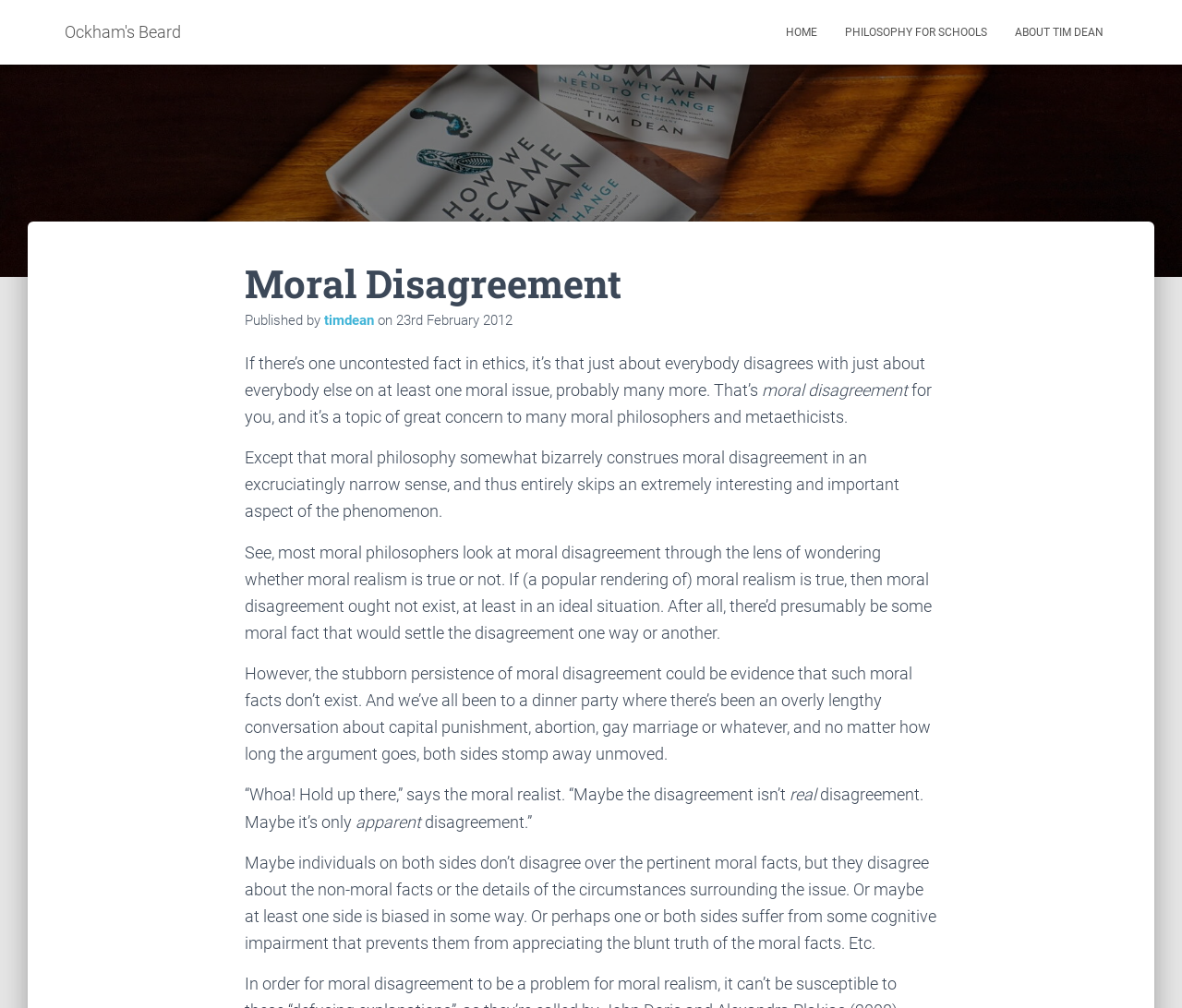What is the name of the author of the article?
Please provide a single word or phrase as your answer based on the image.

timdean